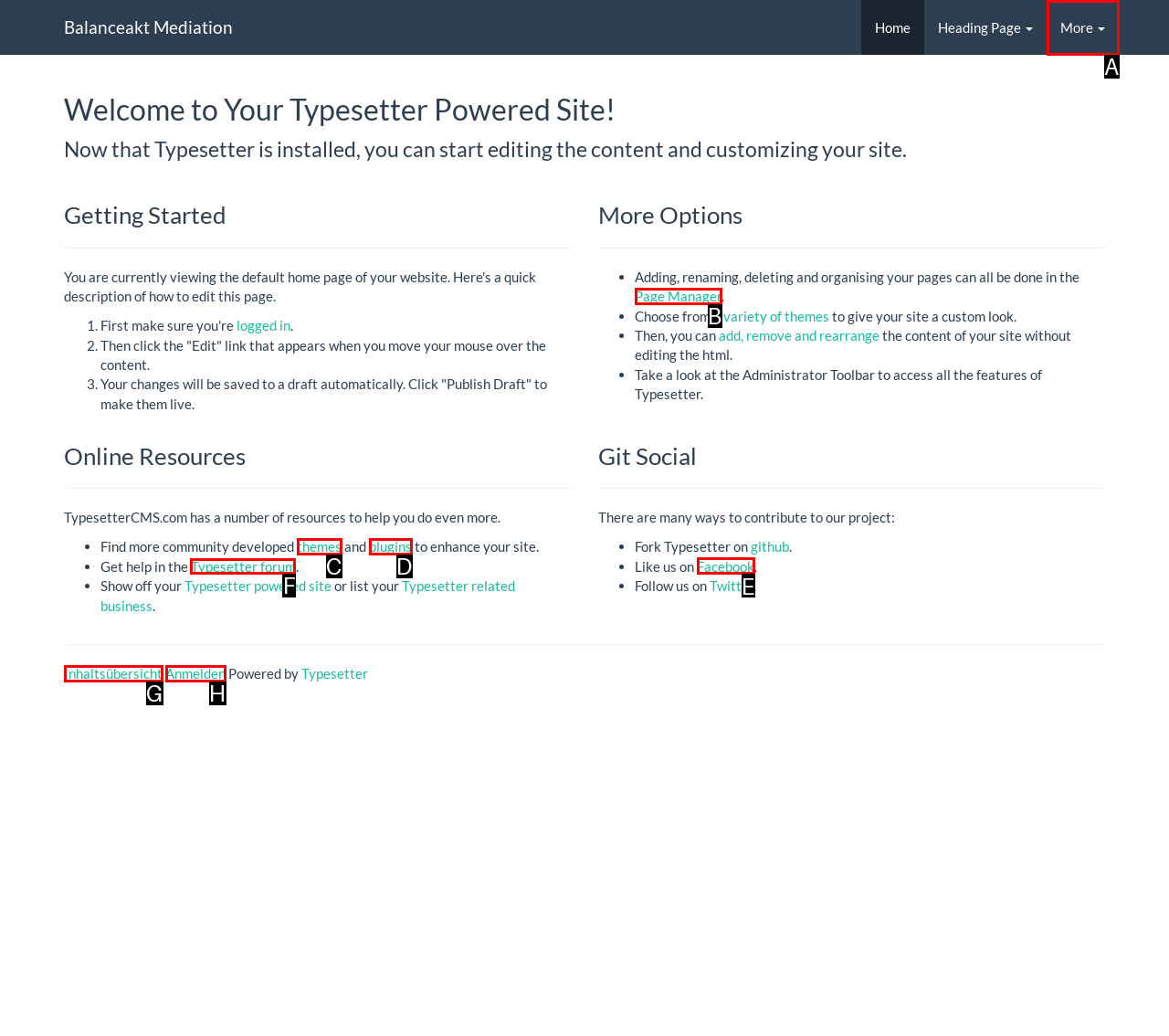Provide the letter of the HTML element that you need to click on to perform the task: Click on the 'Typesetter forum' link.
Answer with the letter corresponding to the correct option.

F